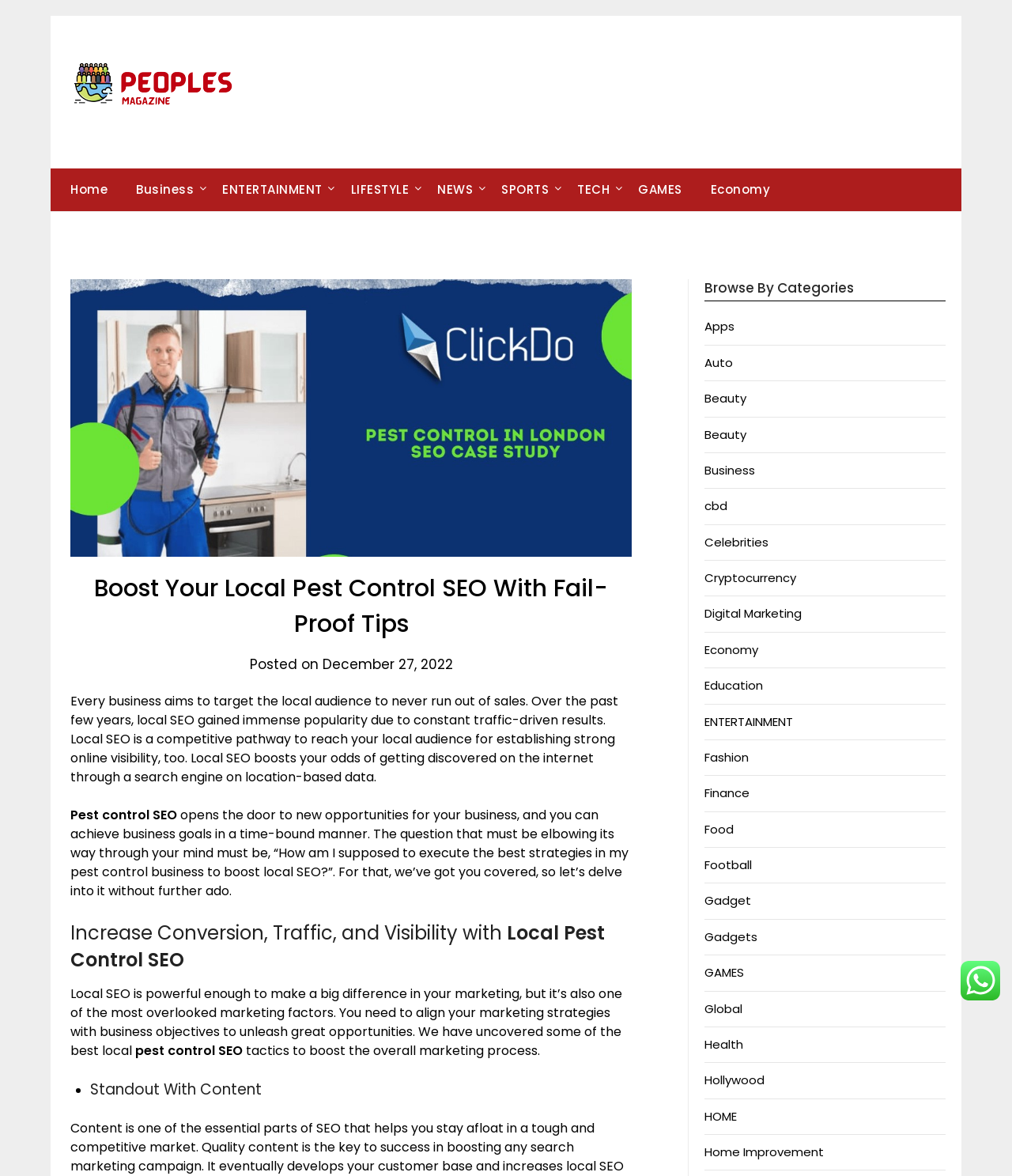Please provide the bounding box coordinates for the element that needs to be clicked to perform the instruction: "Read the article about 'Boost Your Local Pest Control SEO With Fail-Proof Tips'". The coordinates must consist of four float numbers between 0 and 1, formatted as [left, top, right, bottom].

[0.07, 0.238, 0.624, 0.546]